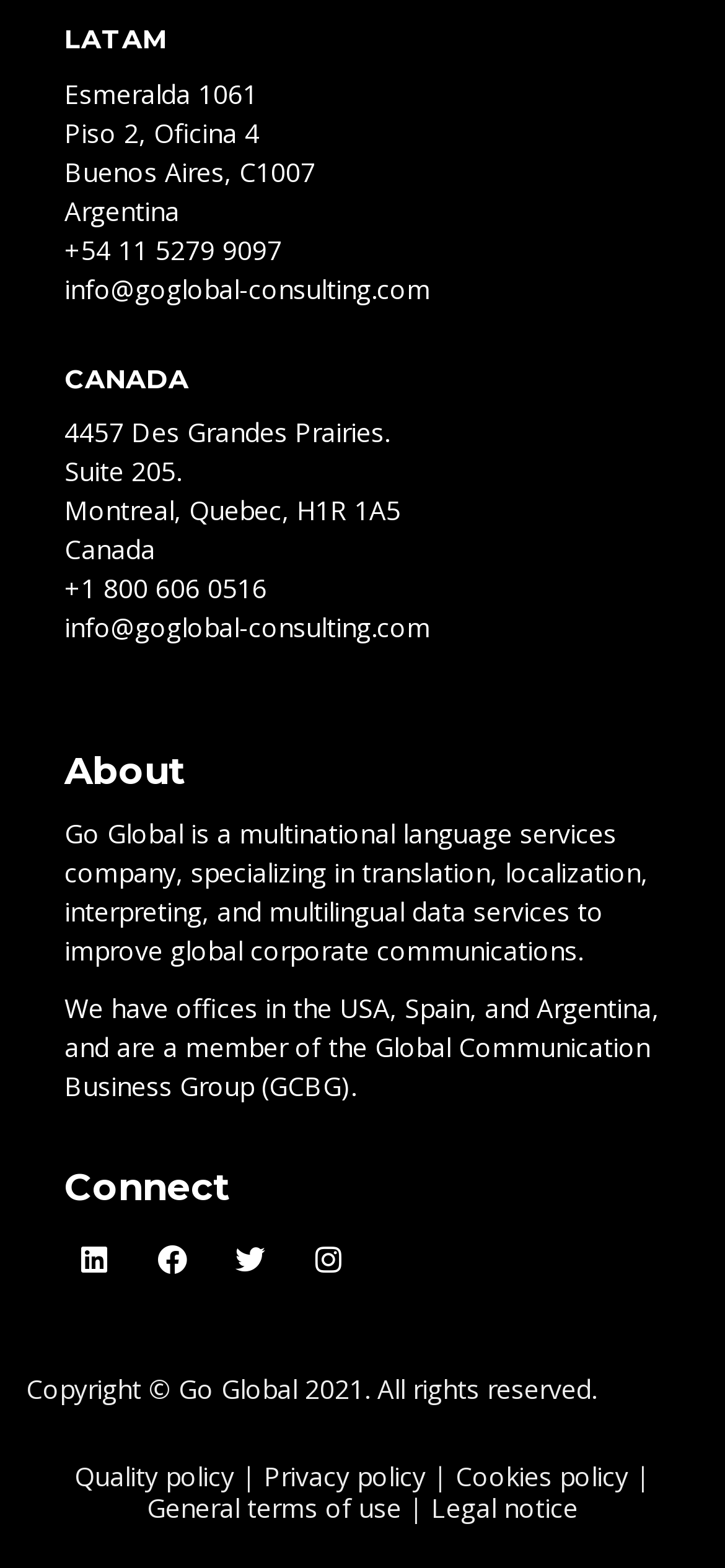What year is the copyright for Go Global?
Please answer the question with as much detail as possible using the screenshot.

The copyright information is listed at the bottom of the page, stating 'Copyright © Go Global 2021. All rights reserved.'